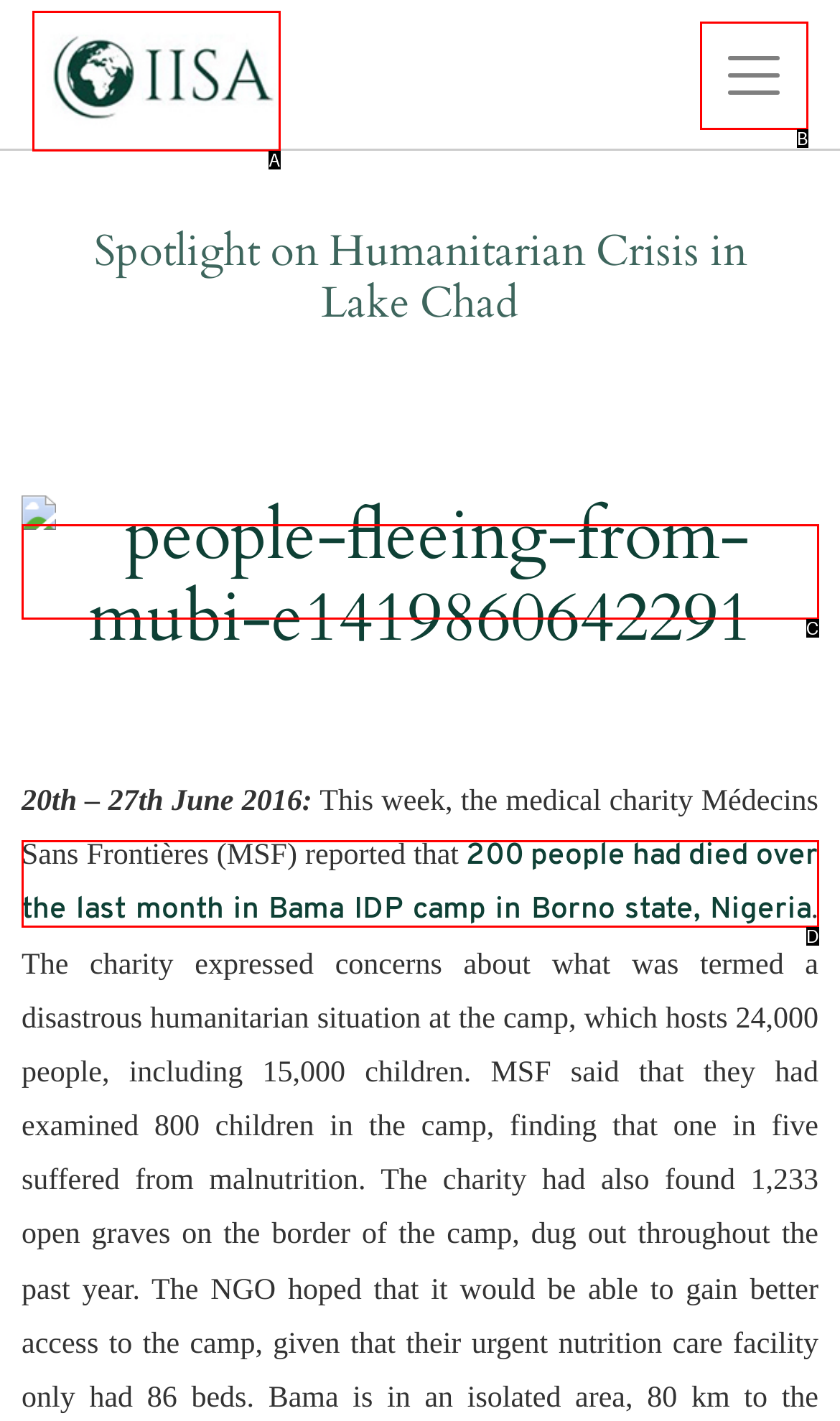From the options provided, determine which HTML element best fits the description: alt="people-fleeing-from-mubi-e1419860642291". Answer with the correct letter.

C